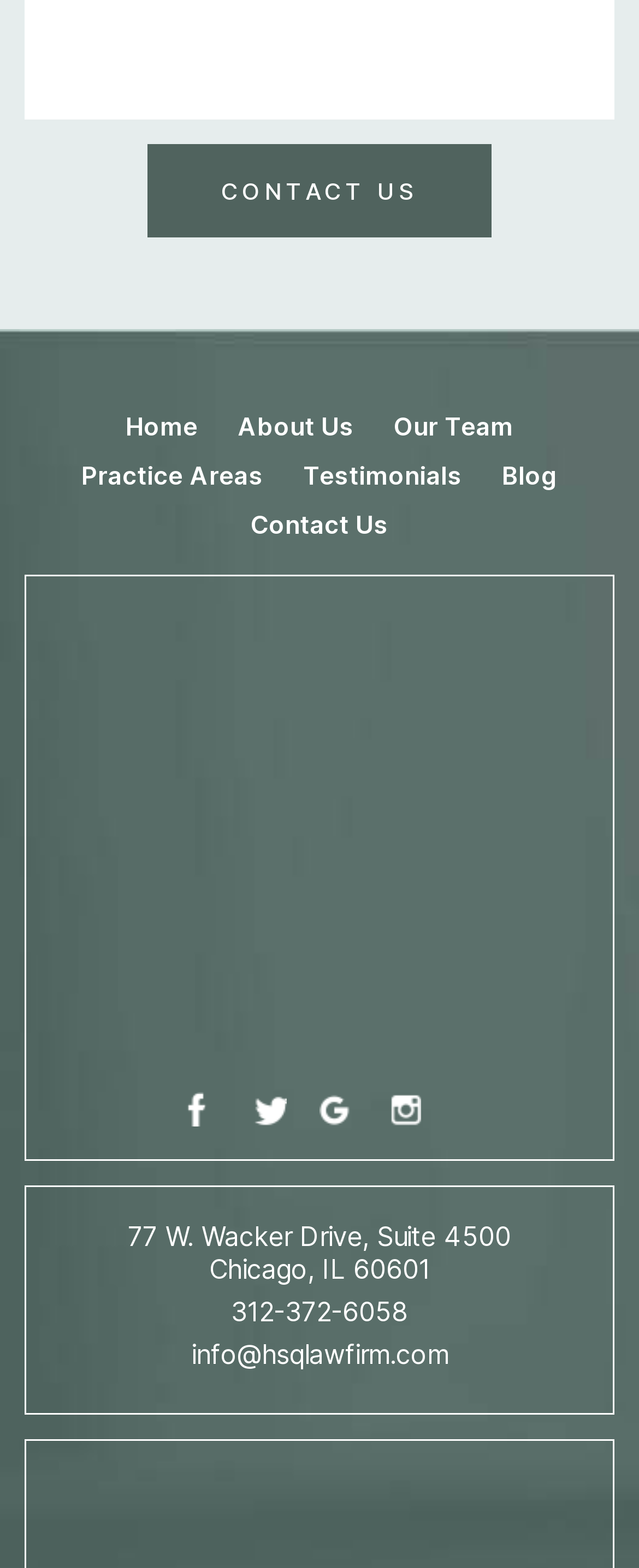Please find the bounding box for the UI component described as follows: "info@hsqlawfirm.com".

[0.092, 0.853, 0.908, 0.874]